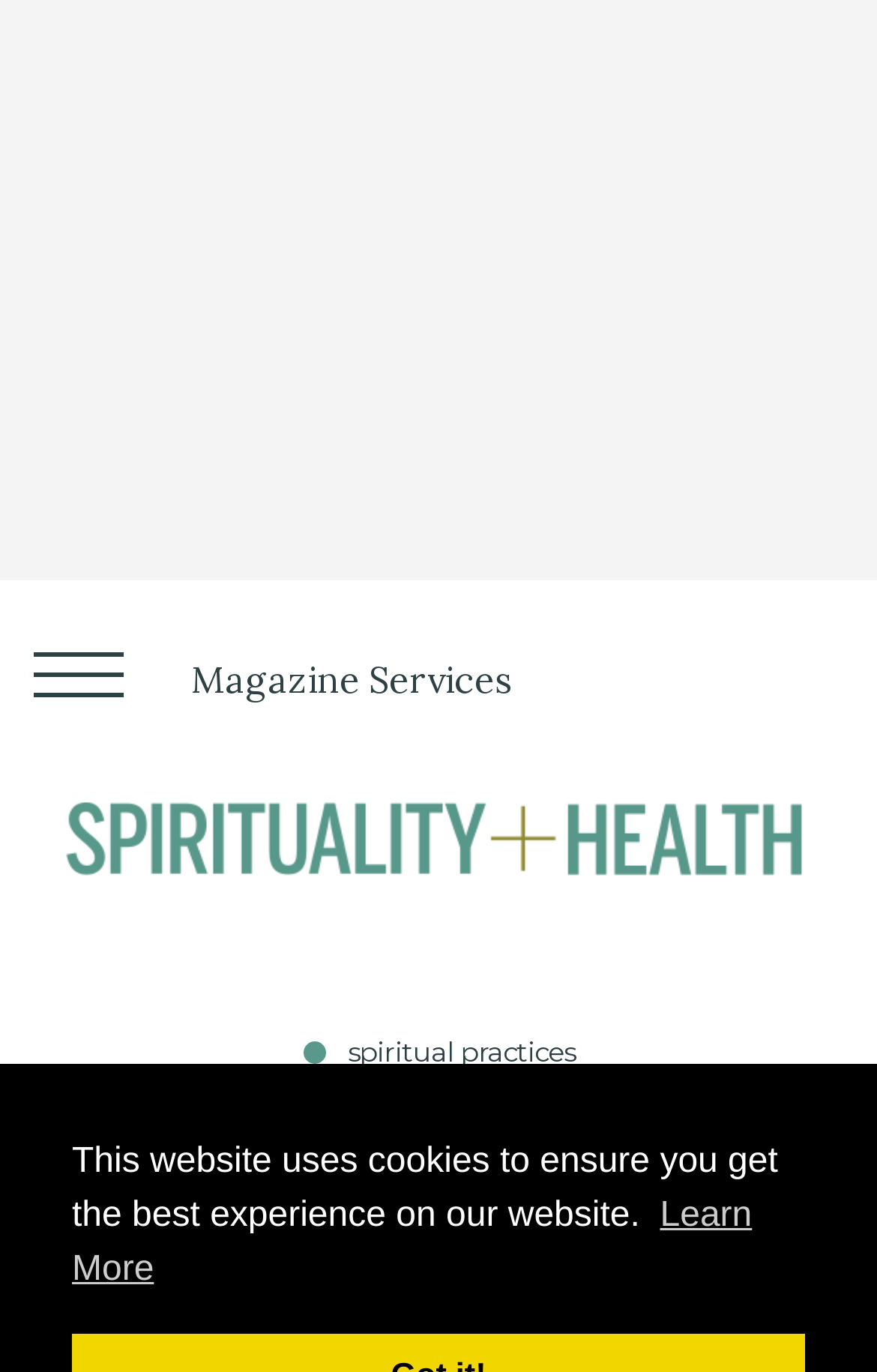Please identify the primary heading on the webpage and return its text.

Calling for a New Kind of Christianity